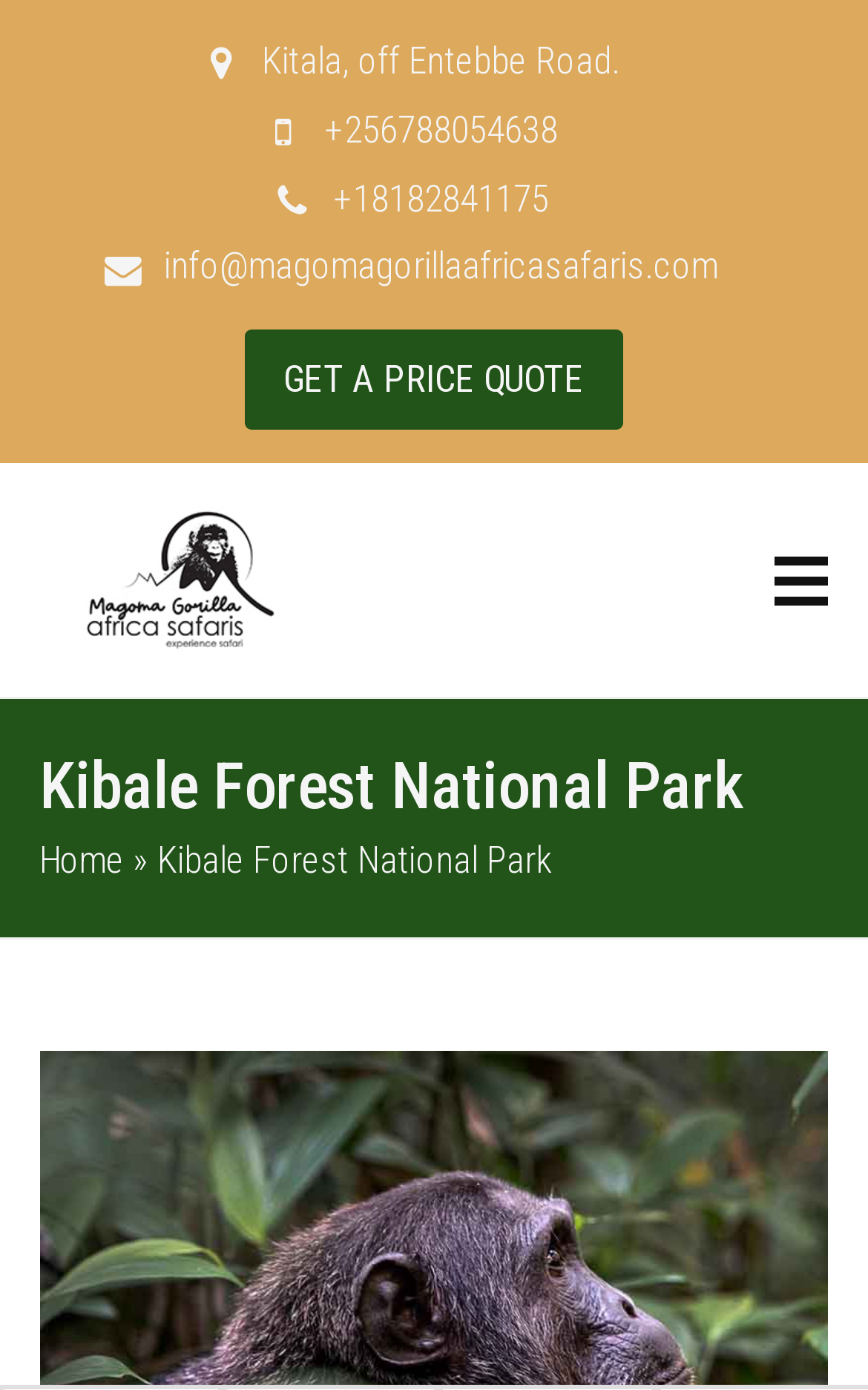Given the element description +256788054638, identify the bounding box coordinates for the UI element on the webpage screenshot. The format should be (top-left x, top-left y, bottom-right x, bottom-right y), with values between 0 and 1.

[0.374, 0.073, 0.643, 0.117]